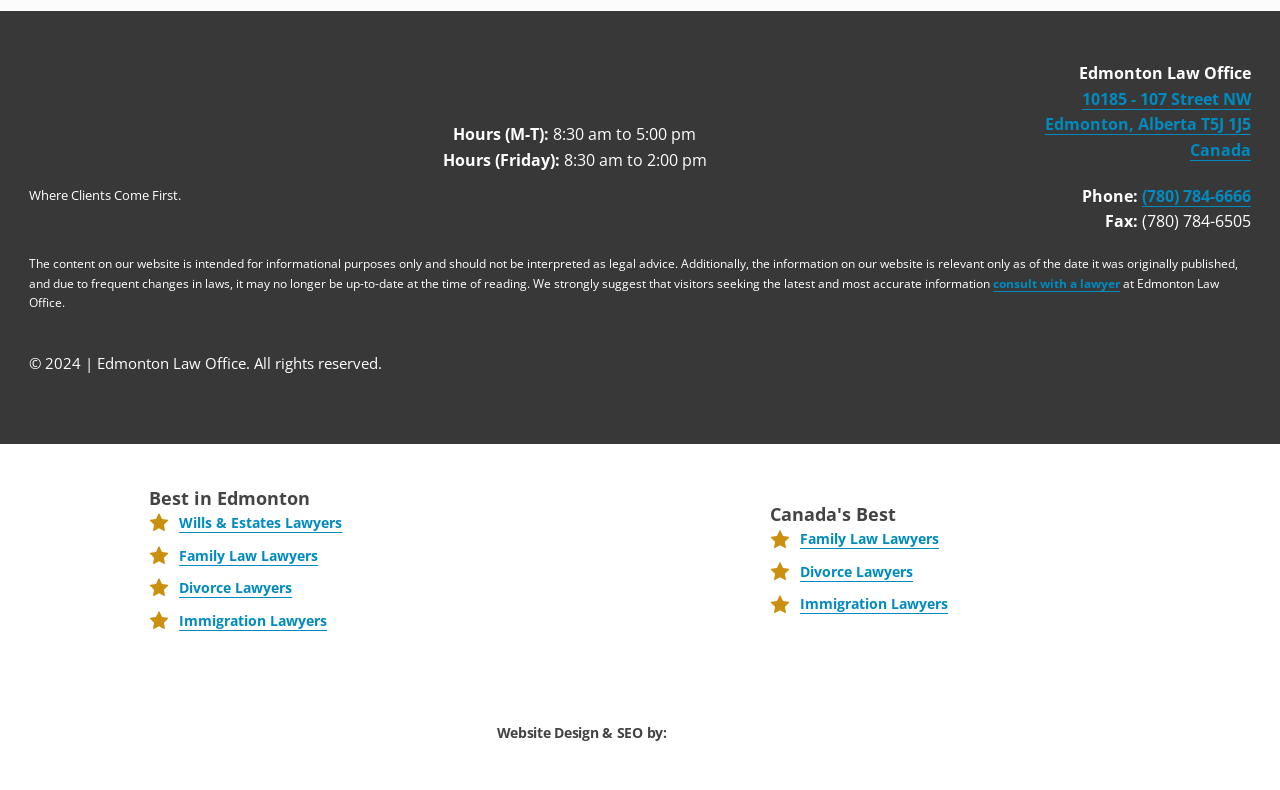Provide the bounding box coordinates of the section that needs to be clicked to accomplish the following instruction: "Call the office using the phone number."

[0.892, 0.234, 0.977, 0.261]